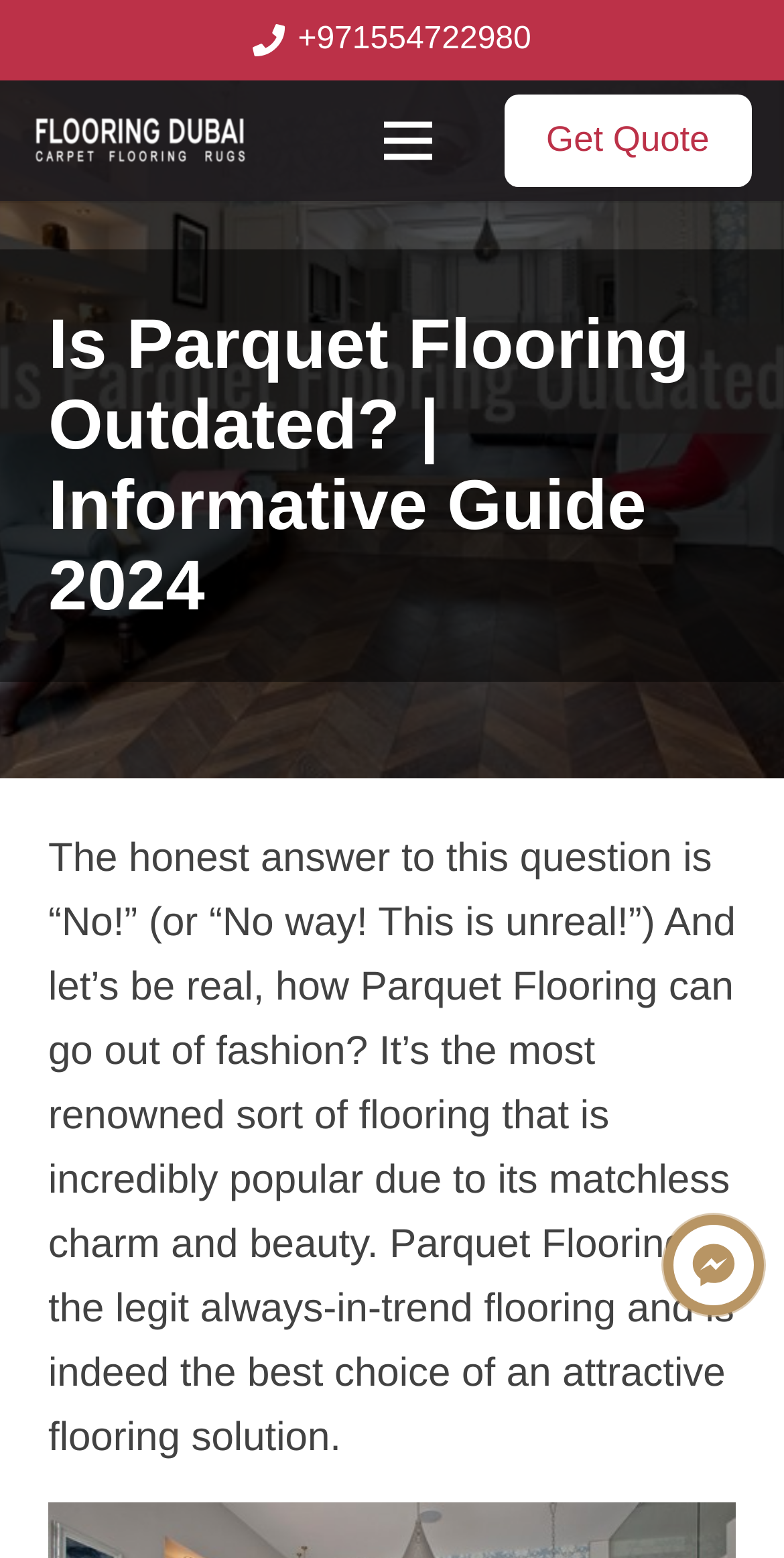Explain the webpage's layout and main content in detail.

The webpage is about Parquet Flooring, with a focus on whether it is outdated or not. At the top left corner, there is a logo of "Flooring Dubai" with a link to it. Next to the logo, there is a link to a phone number "+971554722980" and a "Menu" link. On the top right corner, there is a "Get Quote" link.

Below the top navigation section, there is a large heading that reads "Is Parquet Flooring Outdated? | Informative Guide 2024". Following the heading, there are four paragraphs of text that discuss the relevance and popularity of Parquet Flooring. The text explains that Parquet Flooring is not outdated and is a popular choice due to its unique charm and beauty.

There is a large background image that spans the entire width of the page, covering the top half of the page. Additionally, there is a smaller image located at the bottom right corner of the page.